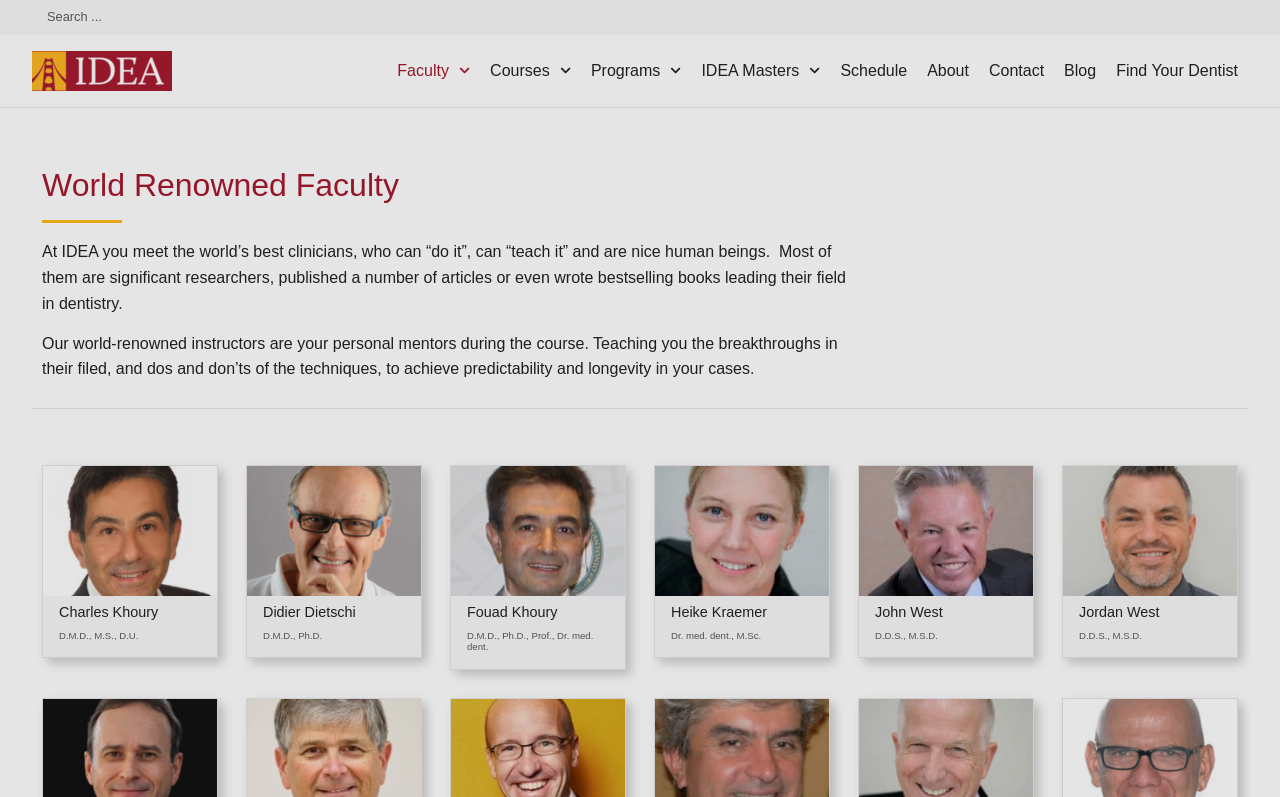Using the provided description: "IDEA Masters", find the bounding box coordinates of the corresponding UI element. The output should be four float numbers between 0 and 1, in the format [left, top, right, bottom].

[0.54, 0.06, 0.649, 0.118]